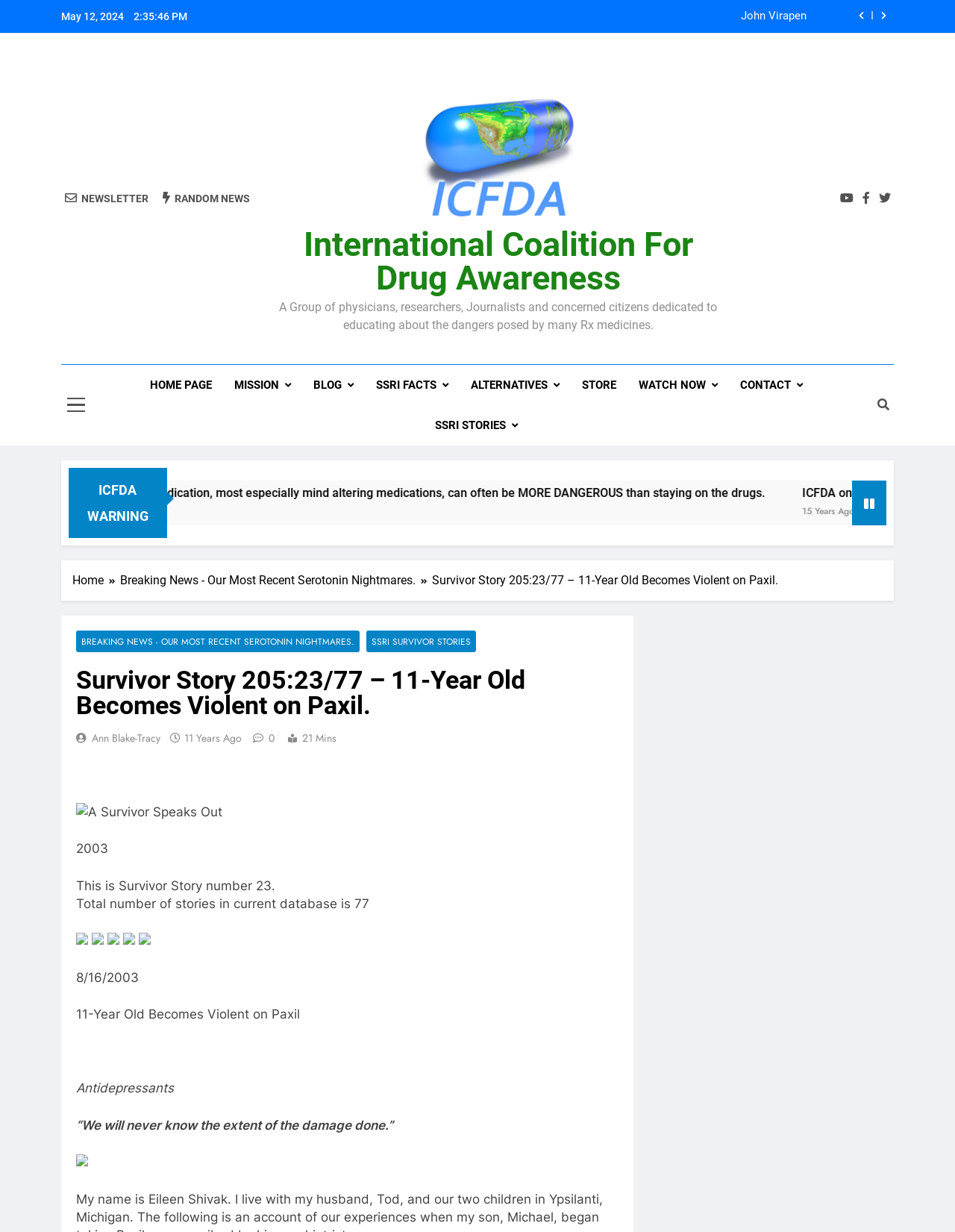What is the total number of stories in the current database?
Provide a thorough and detailed answer to the question.

I found the text 'Total number of stories in current database is 77' on the webpage, which provides the answer to this question.